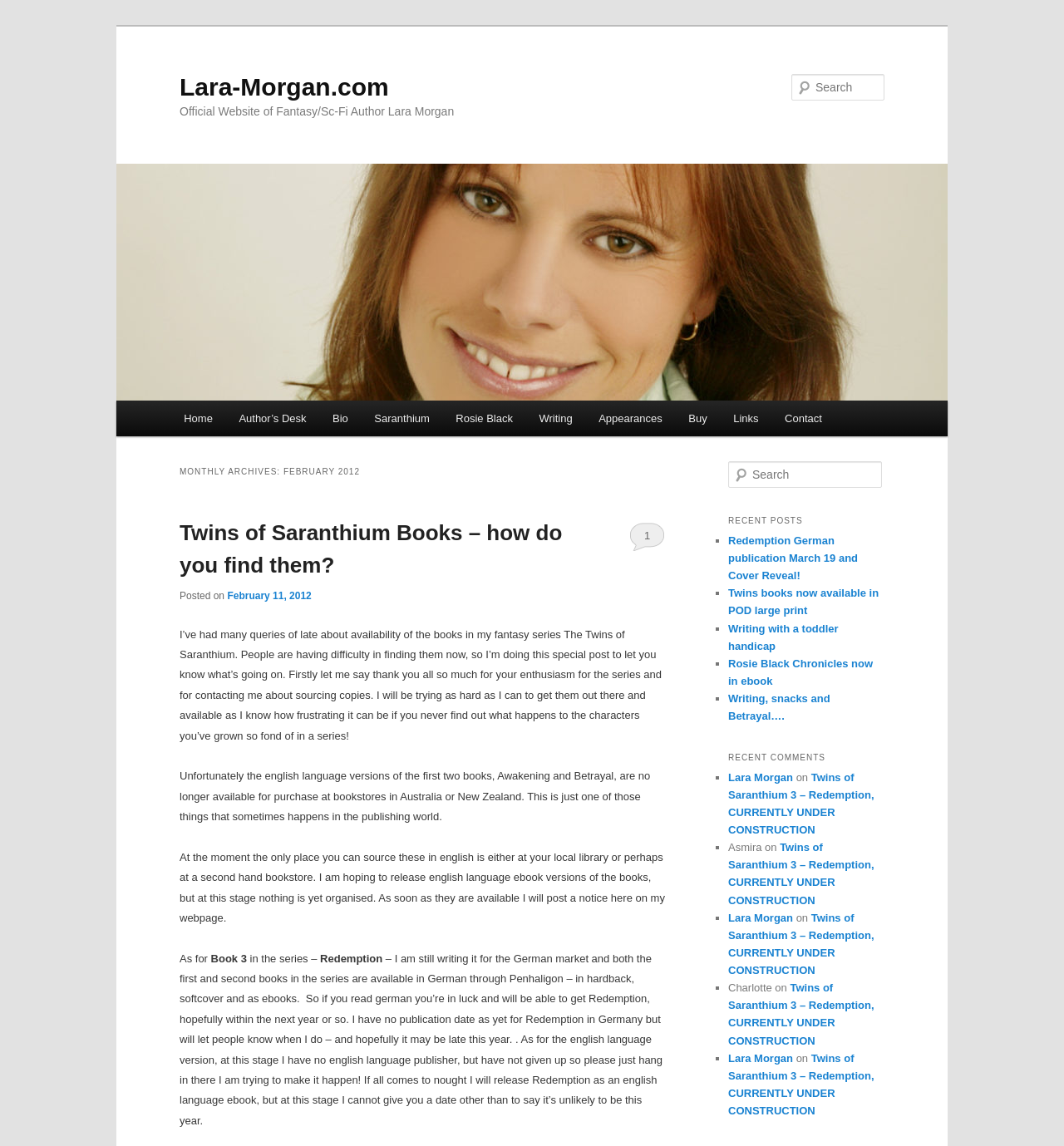Please find the bounding box coordinates of the element that must be clicked to perform the given instruction: "Search for something". The coordinates should be four float numbers from 0 to 1, i.e., [left, top, right, bottom].

[0.744, 0.065, 0.831, 0.088]